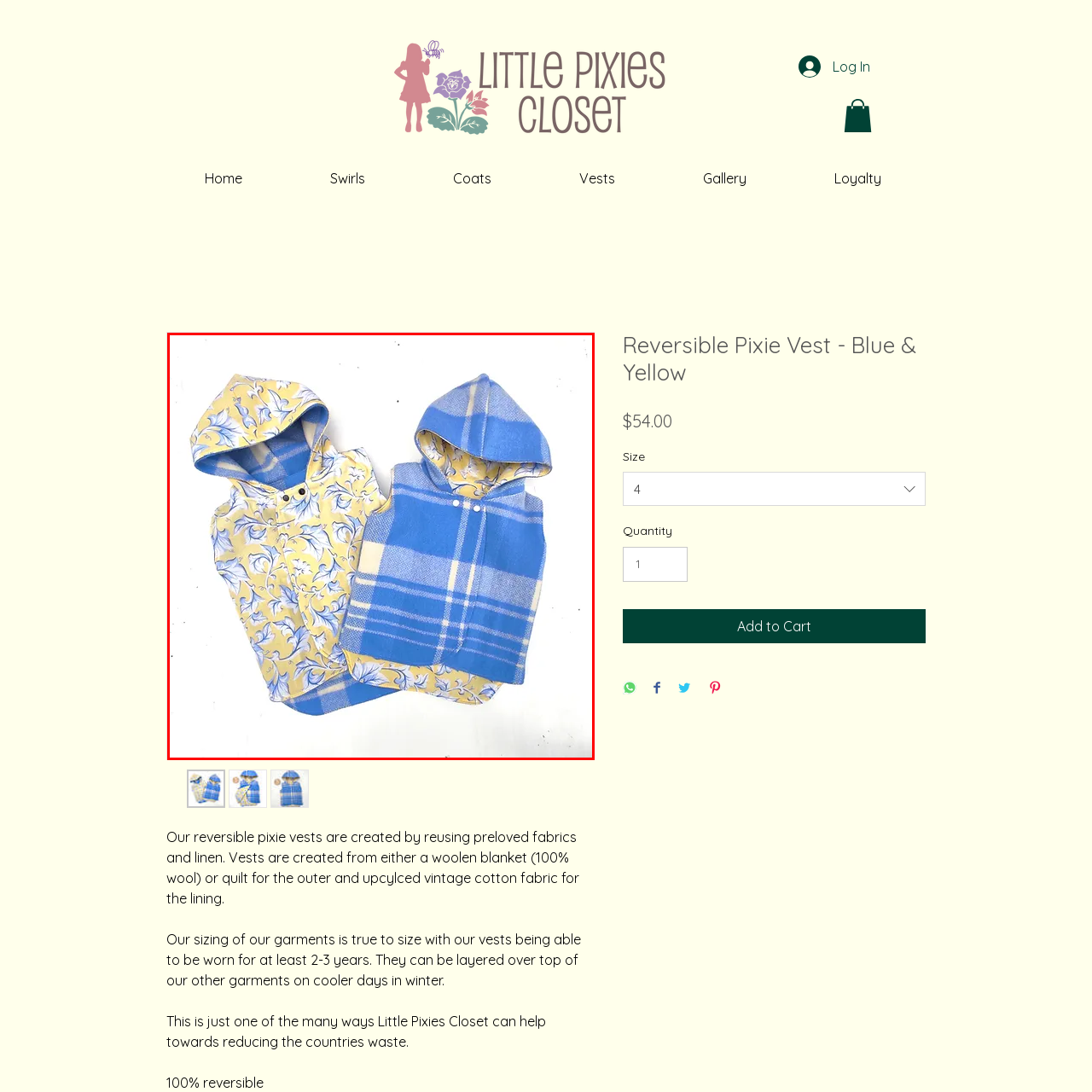Give a thorough and detailed explanation of the image enclosed by the red border.

This image showcases a vibrant and stylish "Reversible Pixie Vest" designed for children, featuring a playful combination of yellow and blue patterns. The left side of the vest displays a floral yellow fabric adorned with blue accents, while the right side reveals a cozy blue and white plaid design. Both designs incorporate hoods, adding a touch of charm and warmth. This innovative vest is not only fashionable but also sustainable, created from preloved fabrics and linen, making it a perfect choice for eco-conscious parents. The item is priced at $54.00, reflecting its quality and unique design. Ideal for layering, it is functional for various seasons and can be worn for multiple years, enhancing its value as a staple in any child's wardrobe.